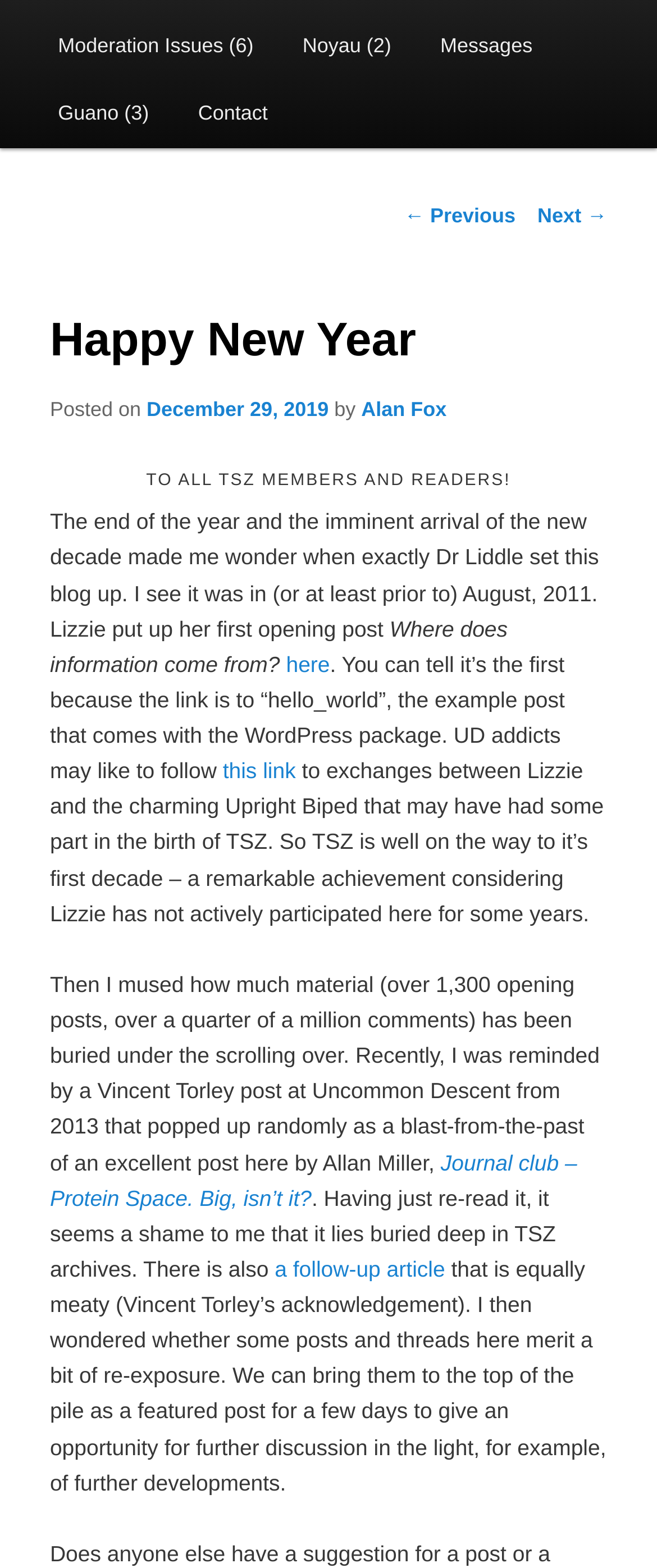Given the element description, predict the bounding box coordinates in the format (top-left x, top-left y, bottom-right x, bottom-right y), using floating point numbers between 0 and 1: Messages

[0.633, 0.009, 0.848, 0.052]